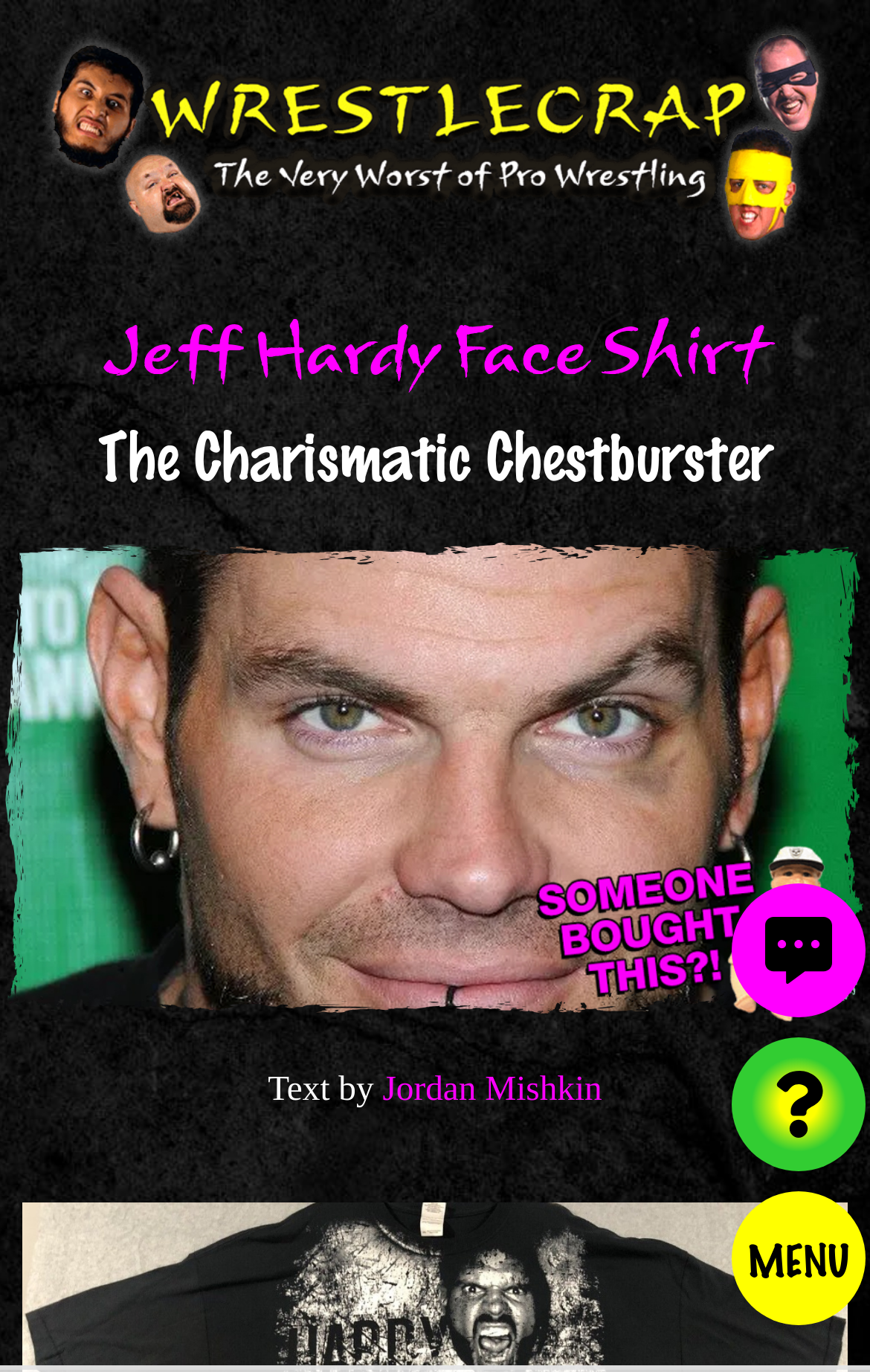Use a single word or phrase to answer the following:
What is the name of the person on the shirt?

Jeff Hardy